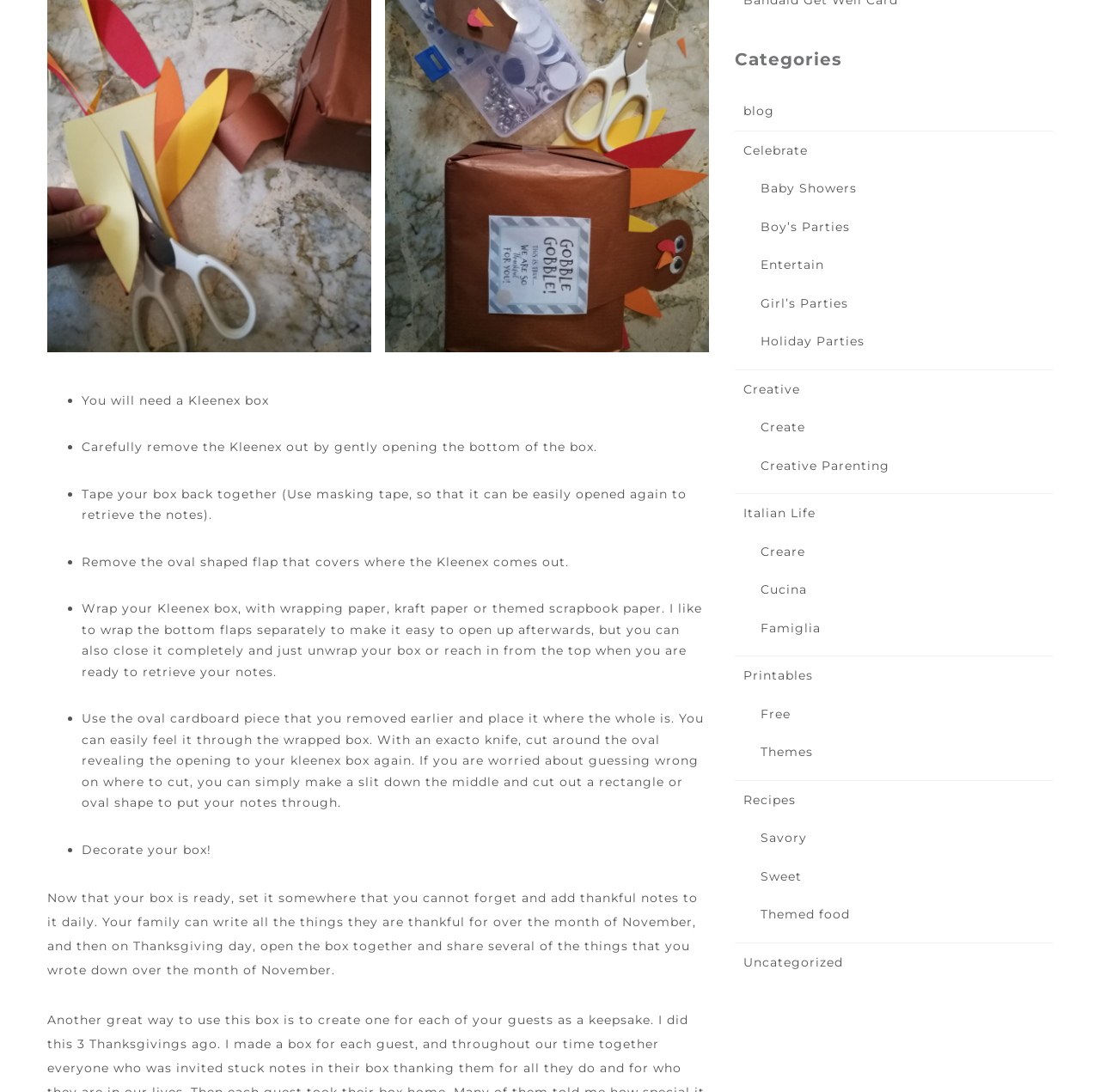Provide a short answer to the following question with just one word or phrase: What is the last step in preparing the Kleenex box?

Decorate the box